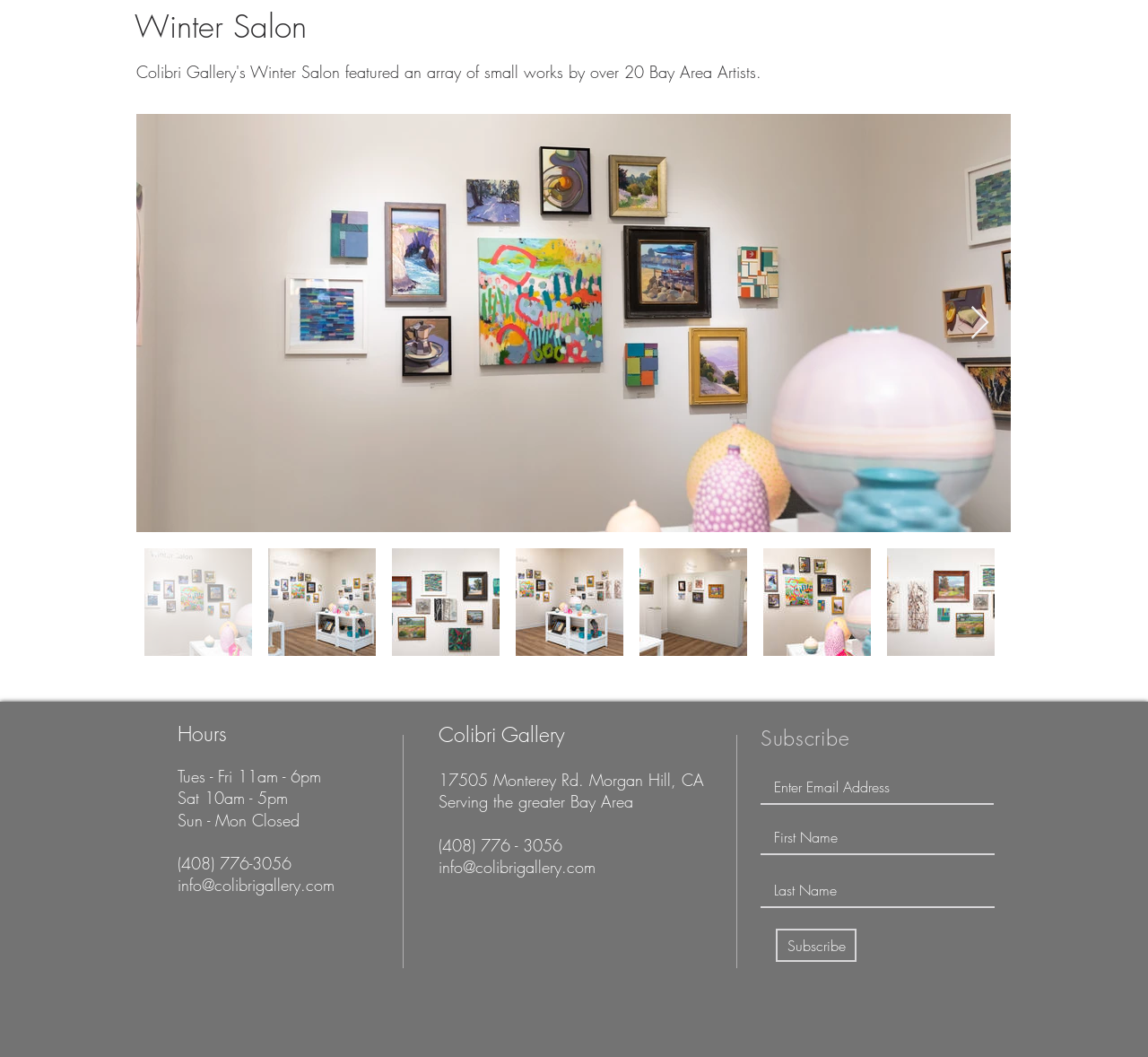Determine the bounding box coordinates of the element's region needed to click to follow the instruction: "Click the 'Next Item' button". Provide these coordinates as four float numbers between 0 and 1, formatted as [left, top, right, bottom].

[0.845, 0.289, 0.862, 0.322]